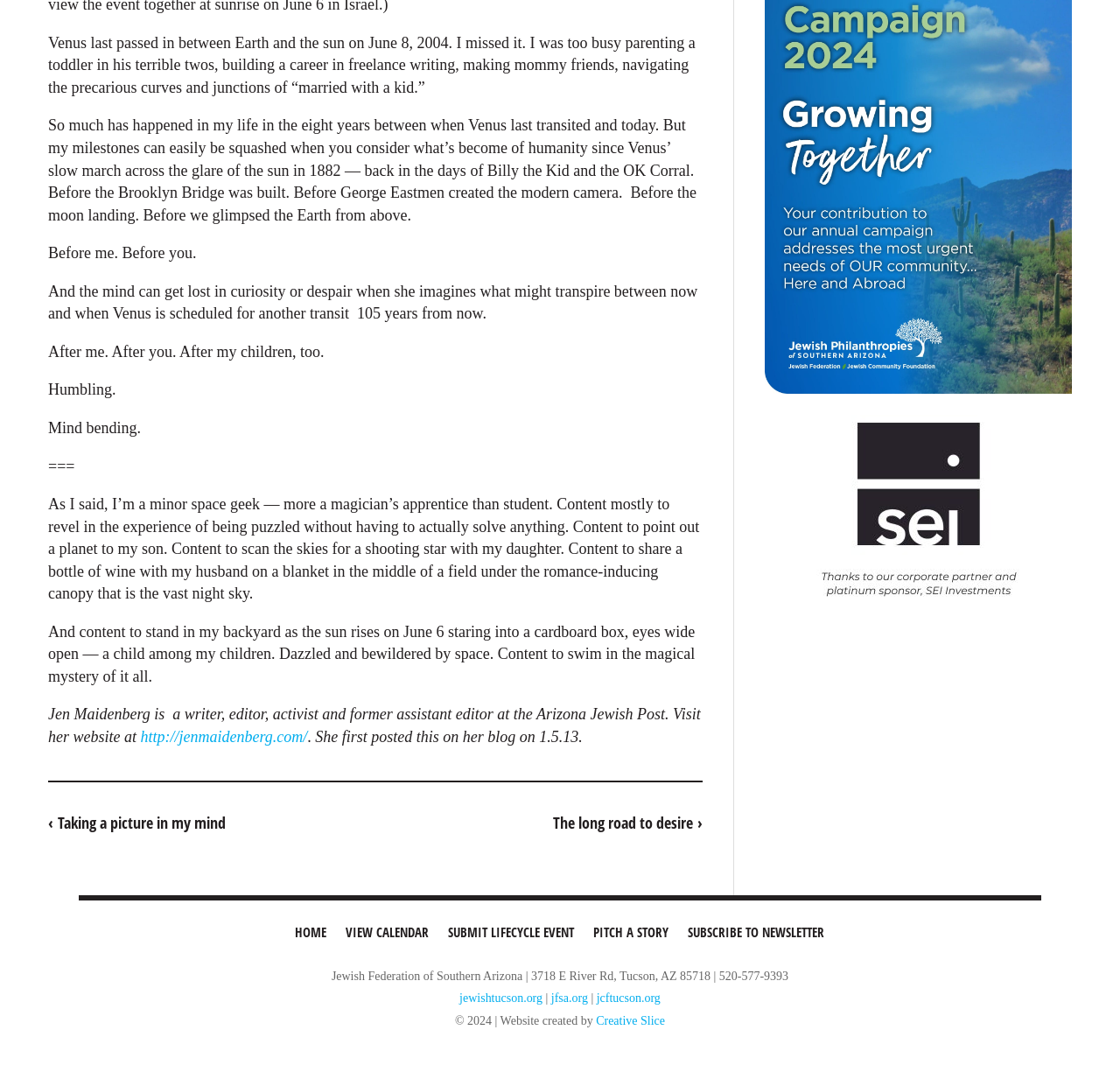What is the author's profession?
Using the information from the image, answer the question thoroughly.

I determined the author's profession by reading the text at the bottom of the page, which states 'Jen Maidenberg is a writer, editor, activist and former assistant editor at the Arizona Jewish Post.'